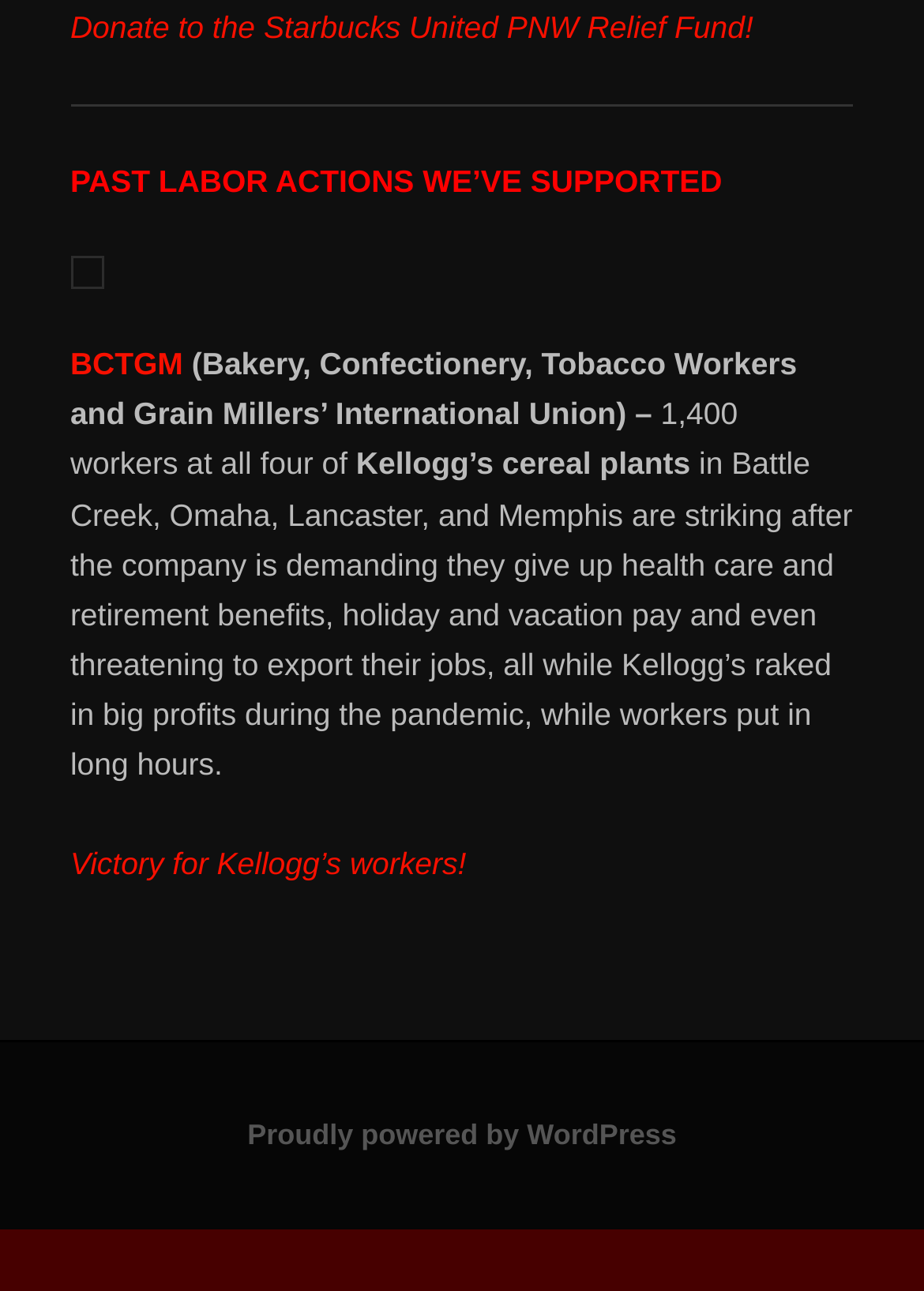Respond to the following question with a brief word or phrase:
What is the outcome of the Kellogg's workers' strike?

Victory